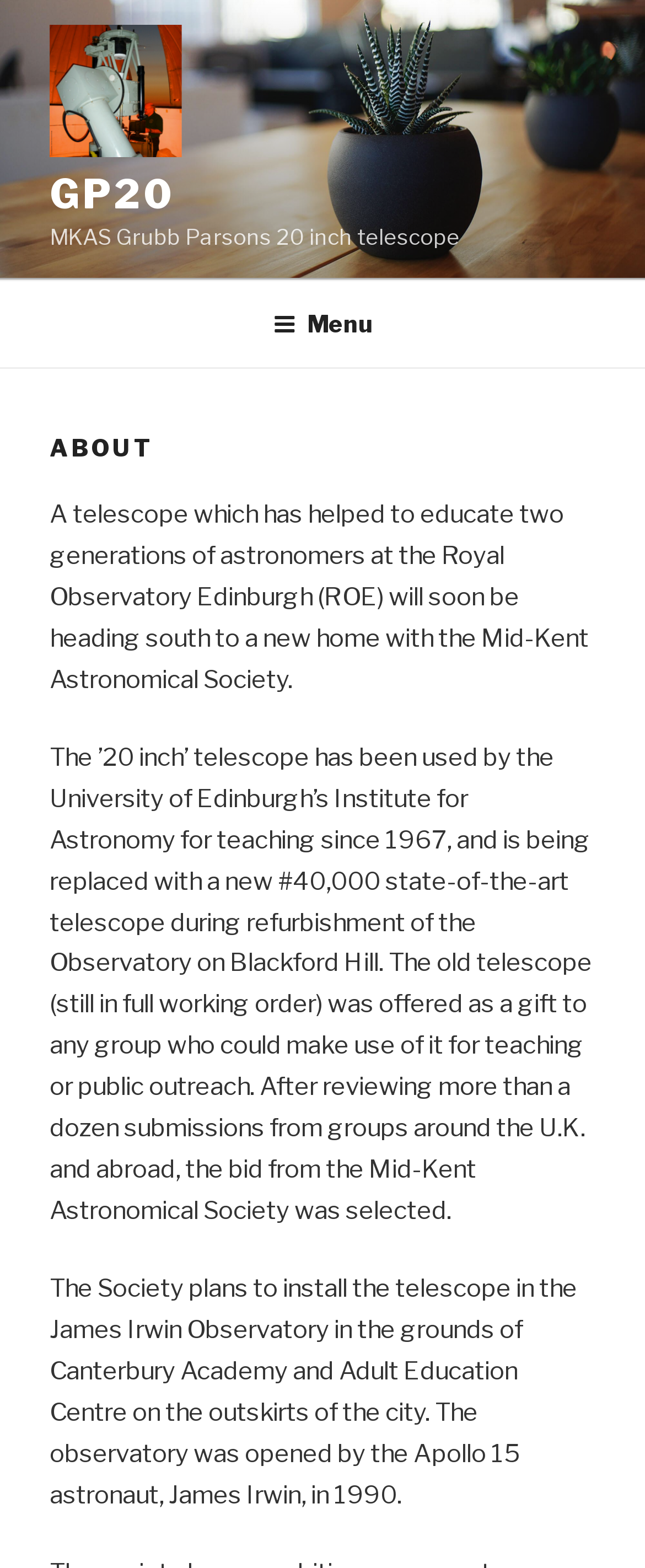What is the name of the observatory where the telescope will be installed?
Based on the content of the image, thoroughly explain and answer the question.

The static text element at the bottom of the page mentions that 'The Society plans to install the telescope in the James Irwin Observatory in the grounds of Canterbury Academy and Adult Education Centre', indicating that this is the name of the observatory where the telescope will be installed.